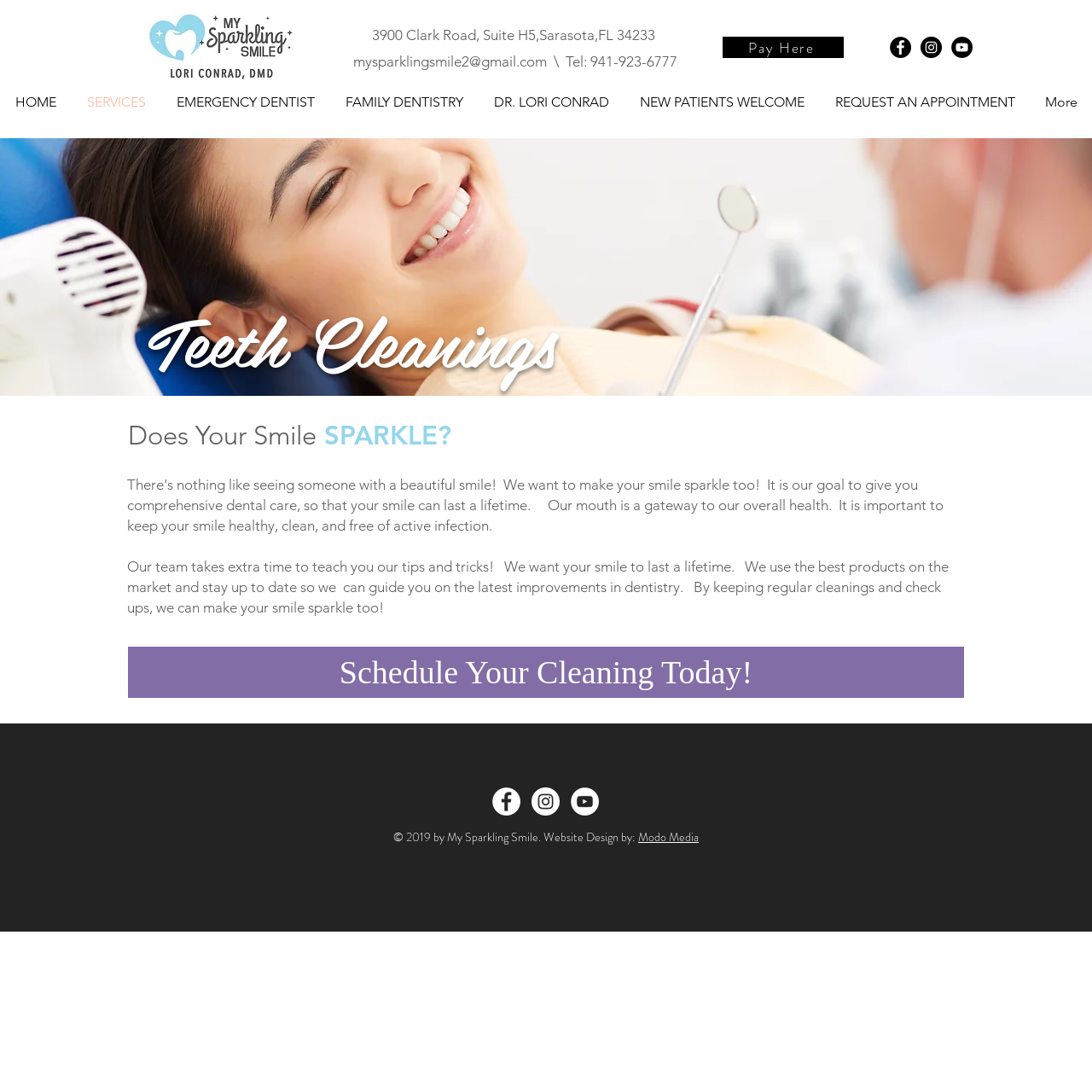Review the image closely and give a comprehensive answer to the question: What is the purpose of the 'Schedule Your Cleaning Today!' link?

I inferred the purpose of the link by looking at the surrounding text elements, which mention teeth cleanings and the importance of regular cleanings, and by considering the context of the webpage, which appears to be a dental practice website.